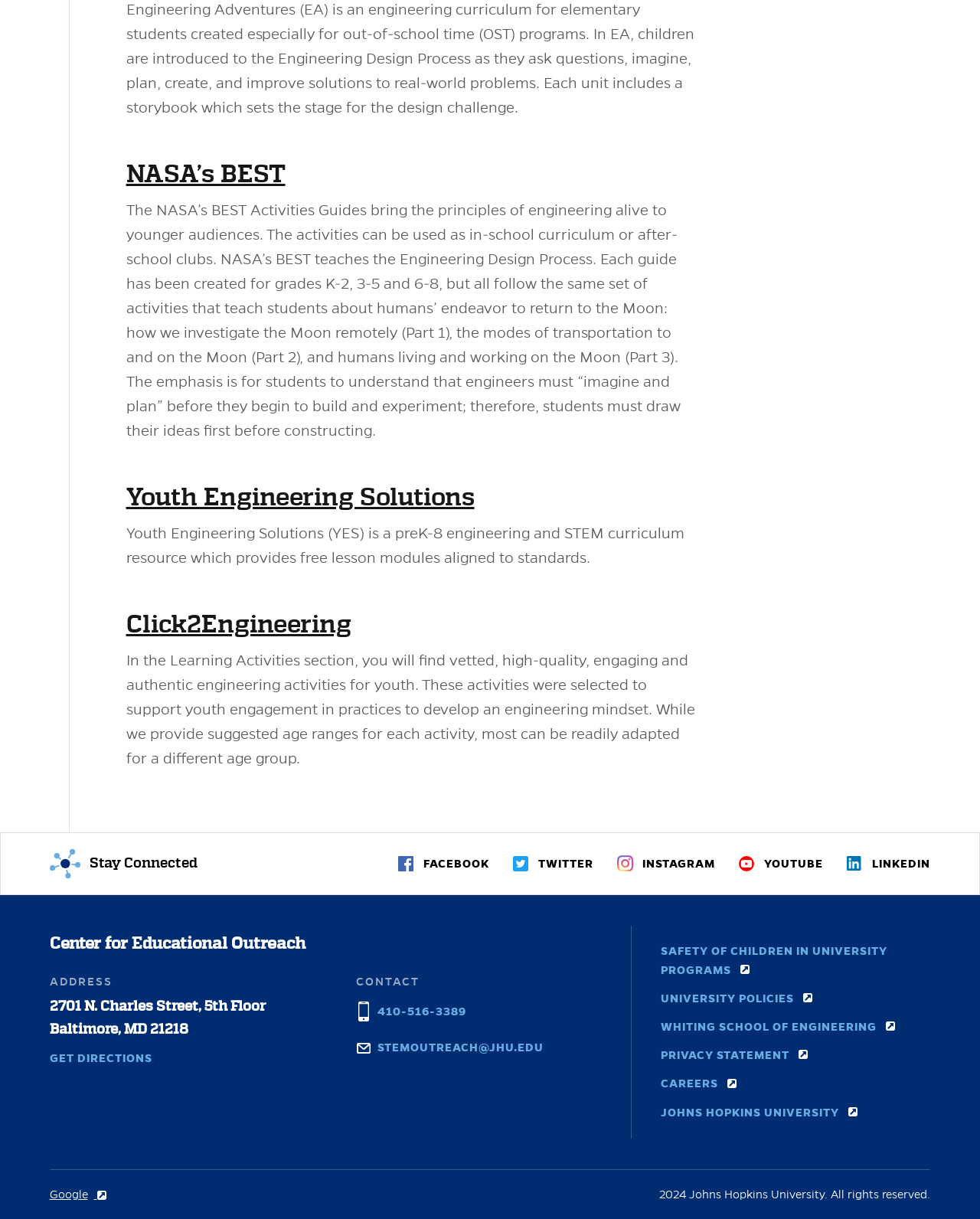What is the name of the organization that created the BEST Activities Guides?
Deliver a detailed and extensive answer to the question.

The answer can be found in the heading element 'NASA’s BEST', which is a link to NASA's website. The corresponding StaticText element describes the BEST Activities Guides as 'The NASA’s BEST Activities Guides bring the principles of engineering alive to younger audiences.'